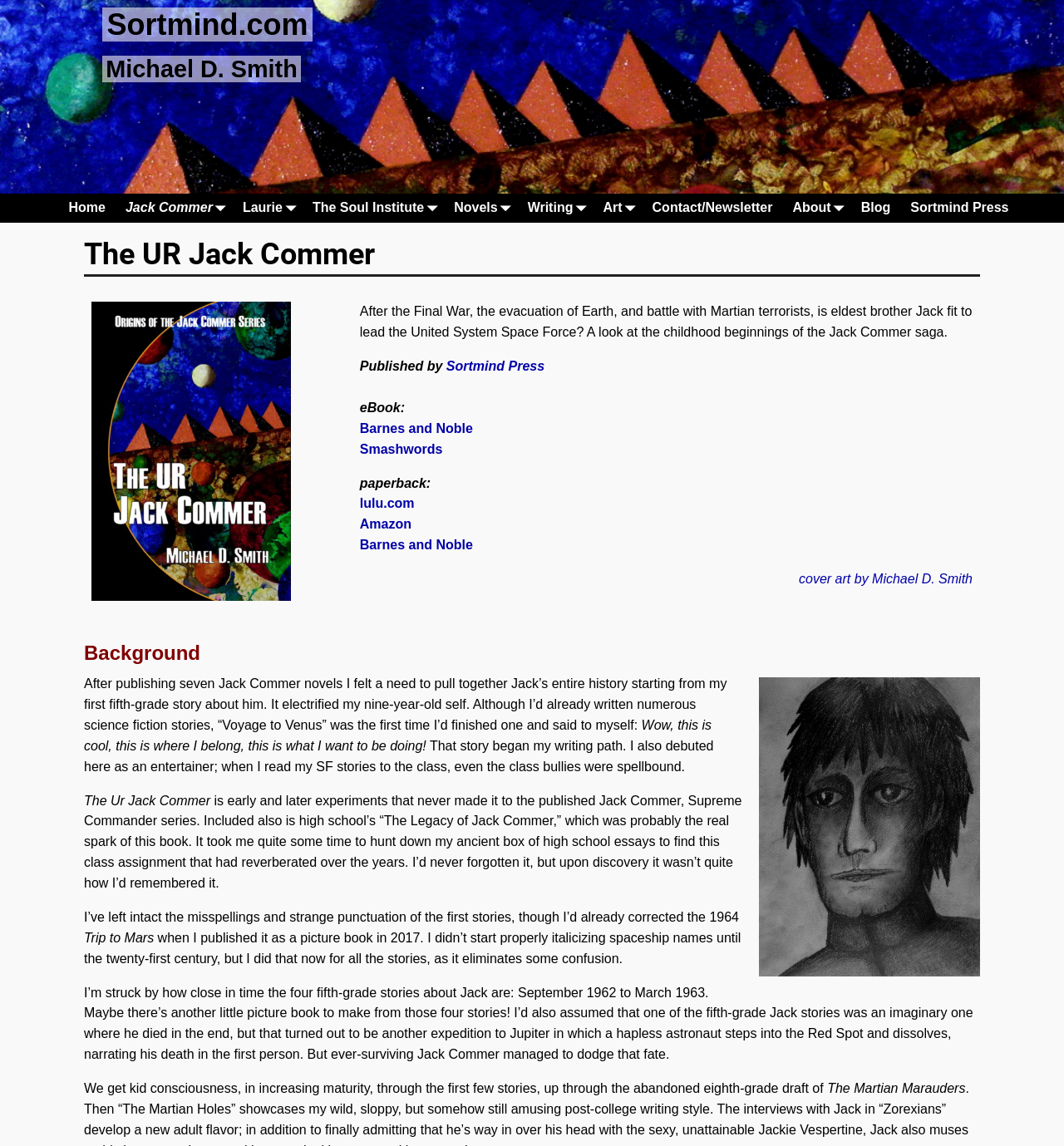Please specify the bounding box coordinates in the format (top-left x, top-left y, bottom-right x, bottom-right y), with values ranging from 0 to 1. Identify the bounding box for the UI component described as follows: Sortmind Press

[0.846, 0.169, 0.957, 0.194]